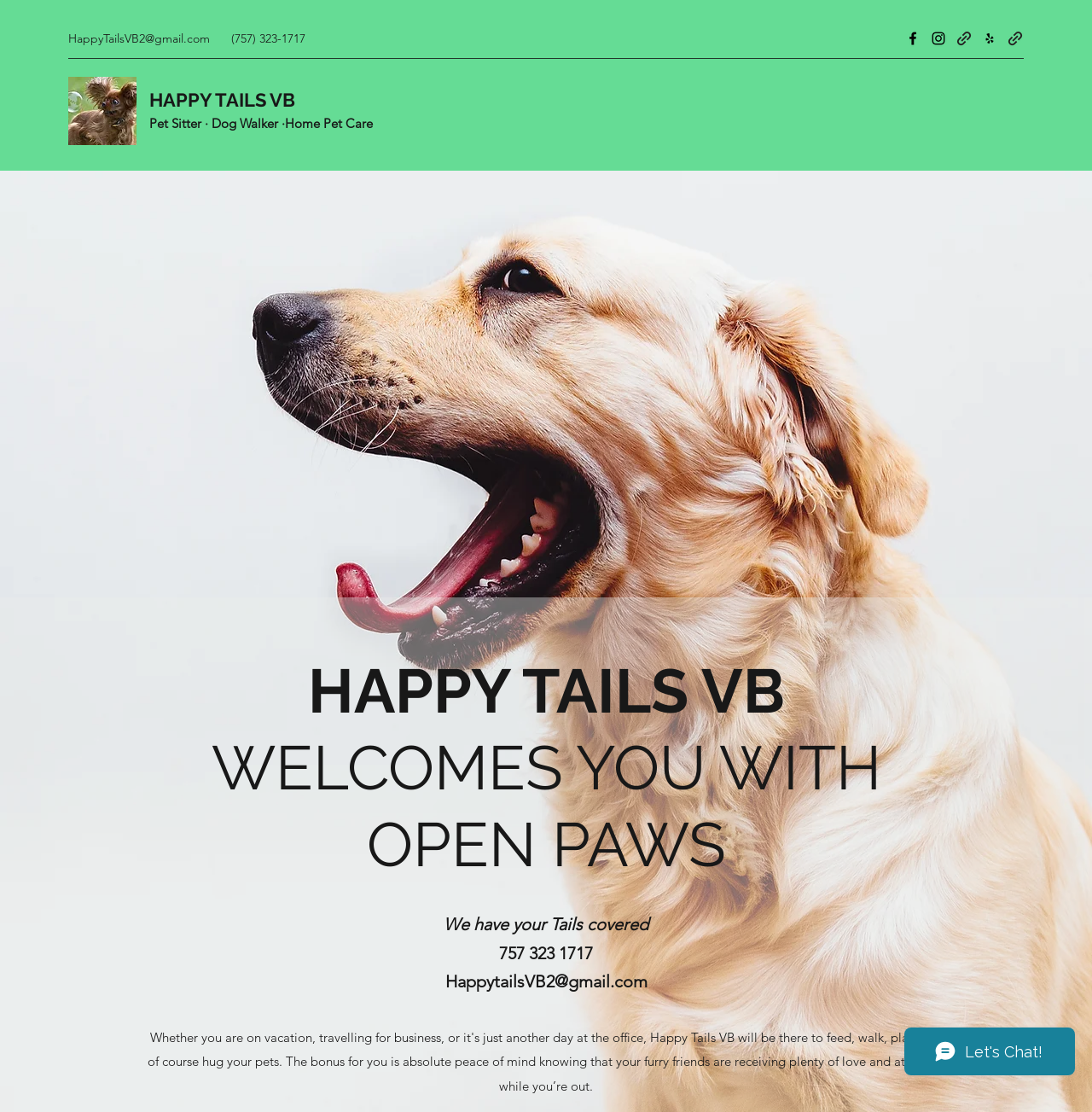Determine the bounding box coordinates of the UI element that matches the following description: "HAPPY TAILS VB". The coordinates should be four float numbers between 0 and 1 in the format [left, top, right, bottom].

[0.137, 0.08, 0.27, 0.1]